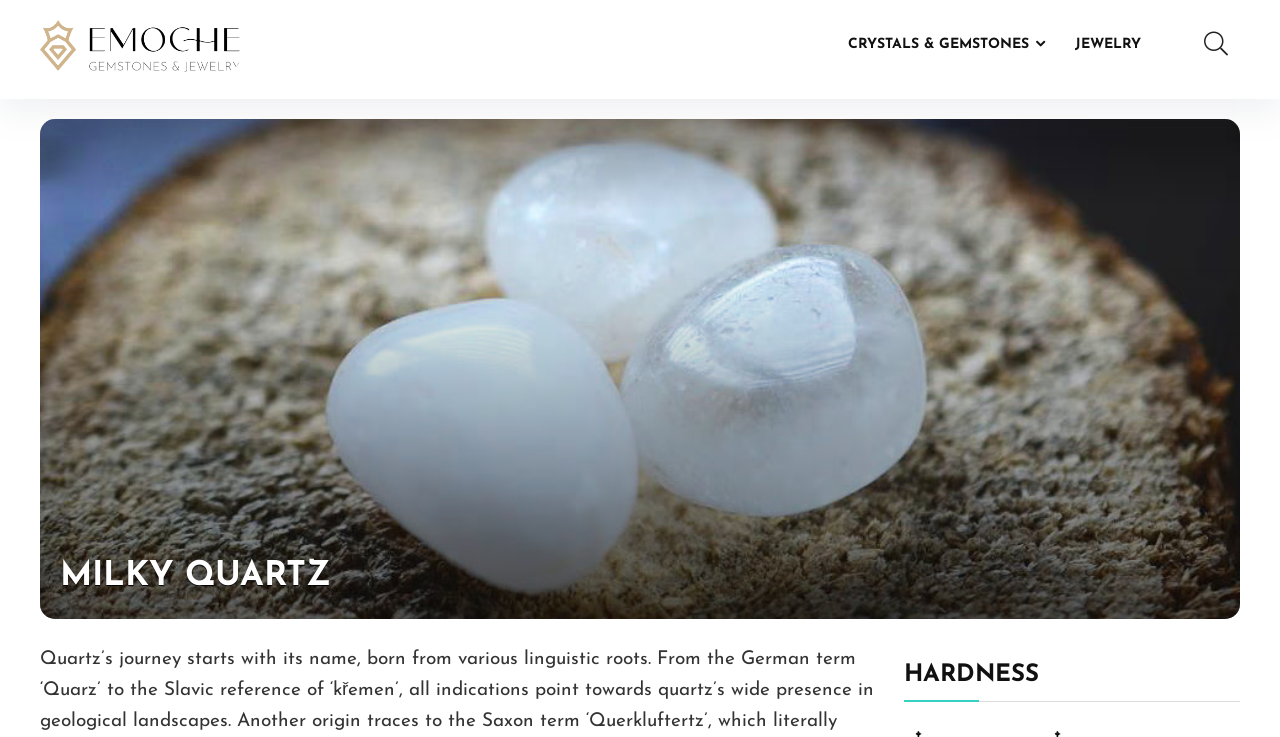Using the webpage screenshot, find the UI element described by Crystals & Gemstones. Provide the bounding box coordinates in the format (top-left x, top-left y, bottom-right x, bottom-right y), ensuring all values are floating point numbers between 0 and 1.

[0.651, 0.032, 0.828, 0.093]